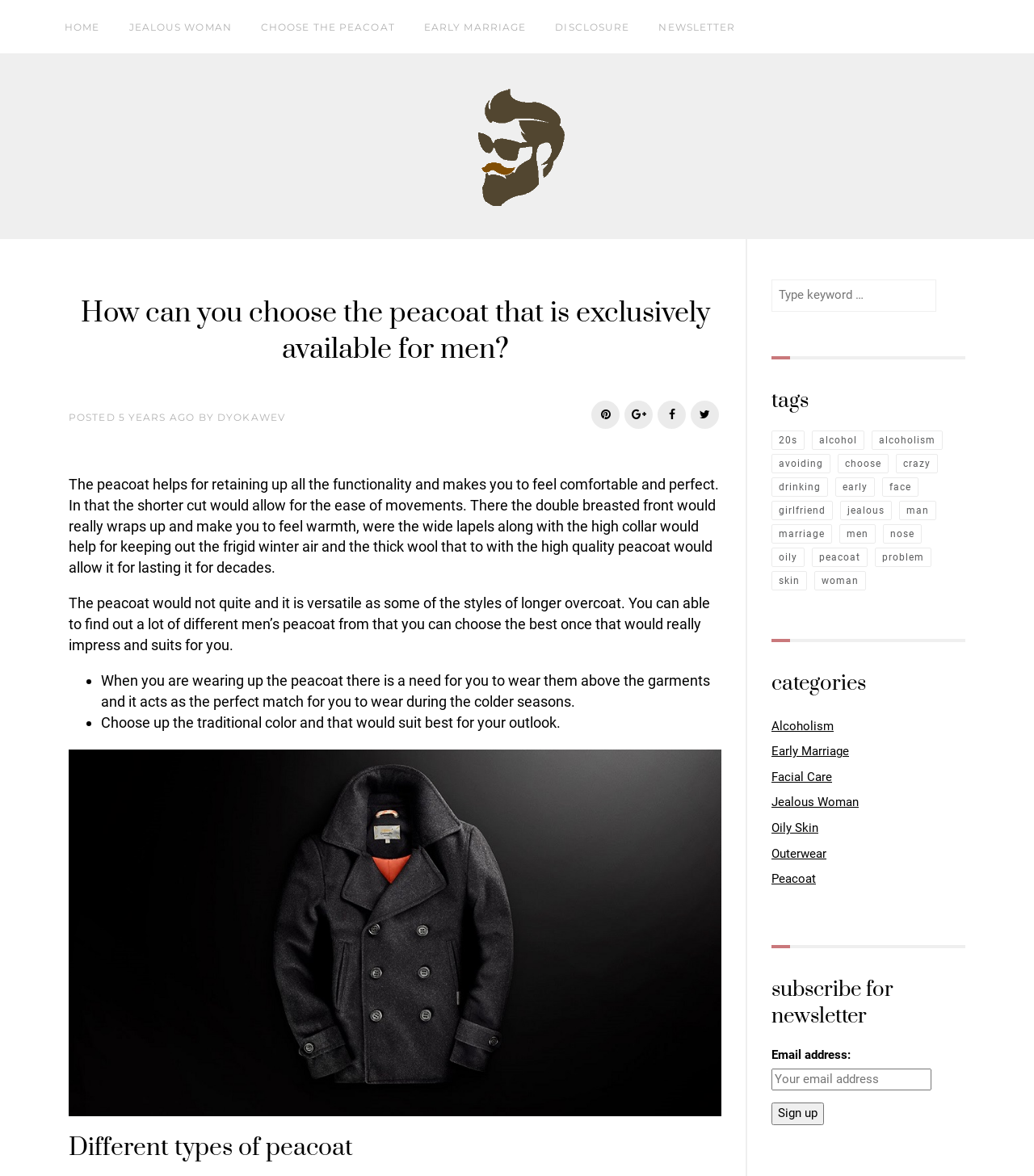What is the main topic of this webpage?
Can you offer a detailed and complete answer to this question?

Based on the content of the webpage, it appears that the main topic is about peacoats, specifically how to choose the right one for men. The webpage provides information on the benefits of peacoats, how to wear them, and different types of peacoats.